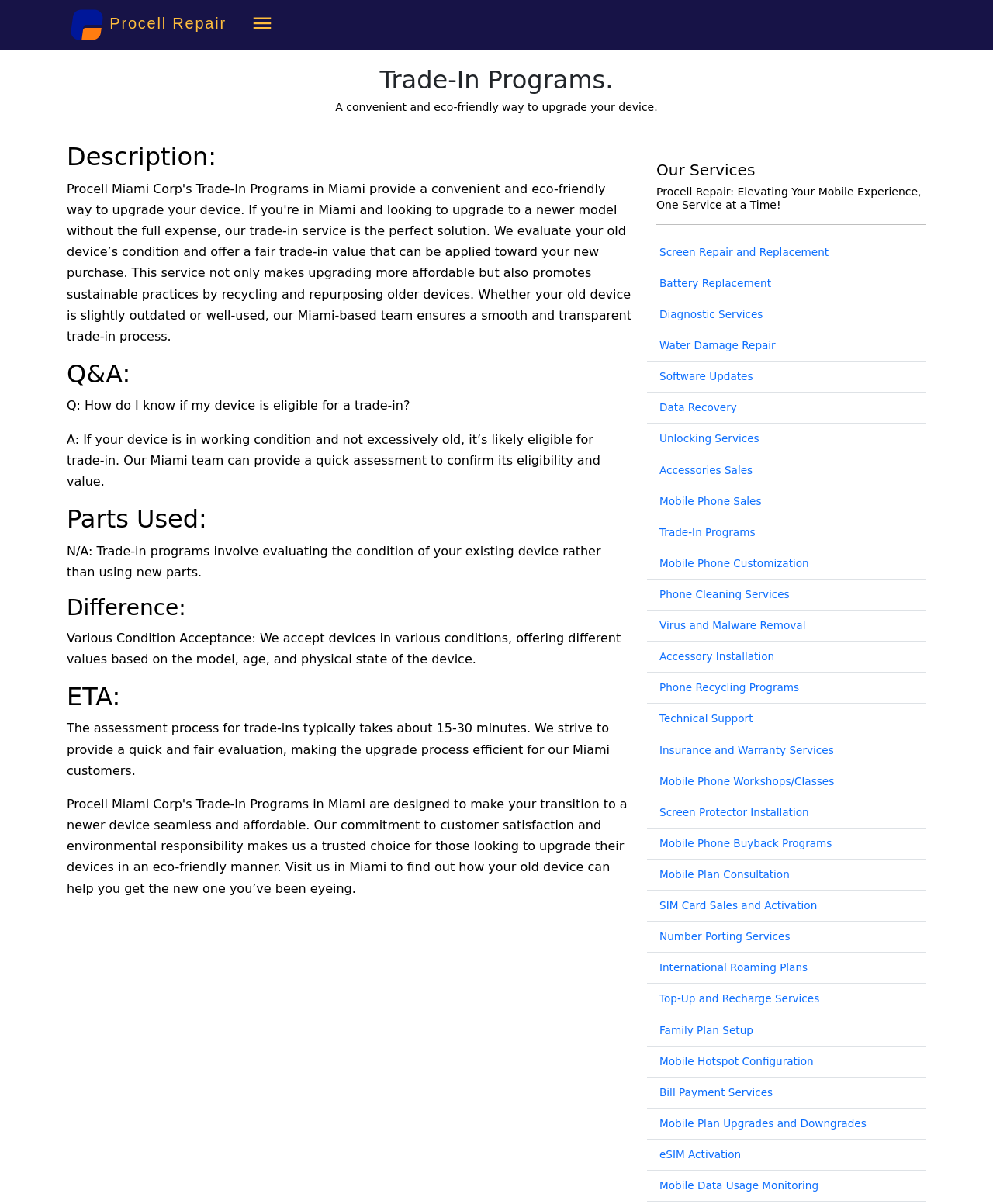Determine the bounding box coordinates of the element that should be clicked to execute the following command: "Get information about screen repair and replacement".

[0.664, 0.204, 0.834, 0.214]